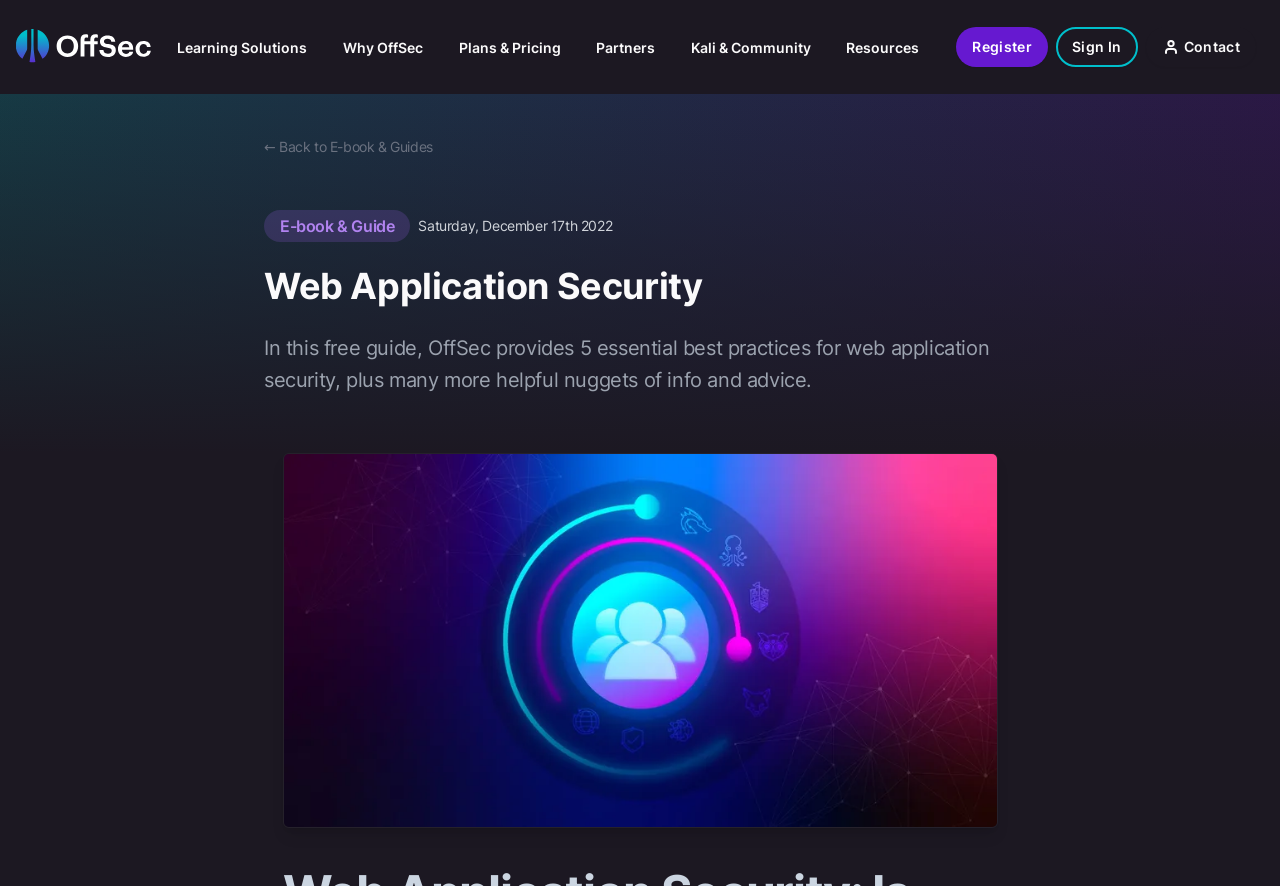Identify the bounding box coordinates of the section that should be clicked to achieve the task described: "Click on the 'Learning Solutions' button".

[0.125, 0.014, 0.254, 0.093]